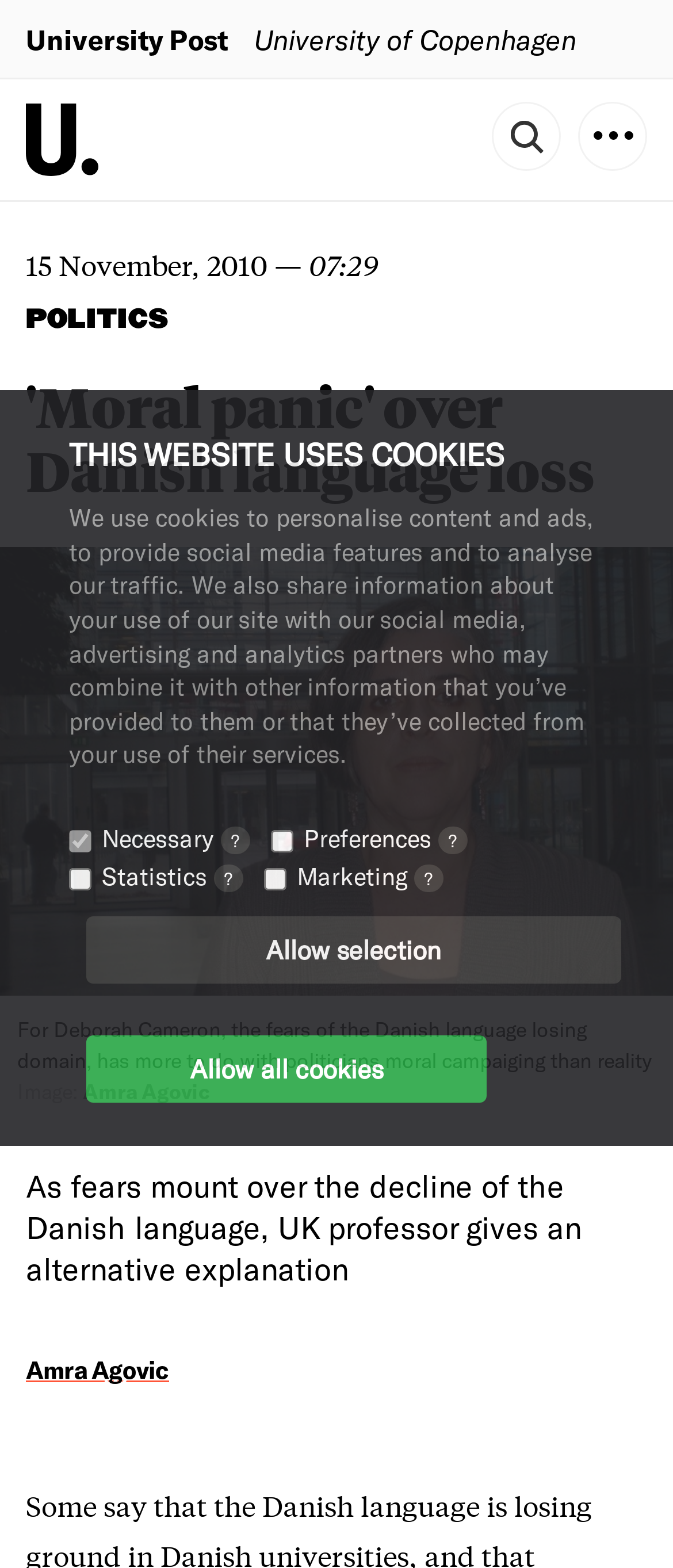Can you identify the bounding box coordinates of the clickable region needed to carry out this instruction: 'Read the article by clicking the 'Moral panic' over Danish language loss heading'? The coordinates should be four float numbers within the range of 0 to 1, stated as [left, top, right, bottom].

[0.038, 0.239, 0.962, 0.321]